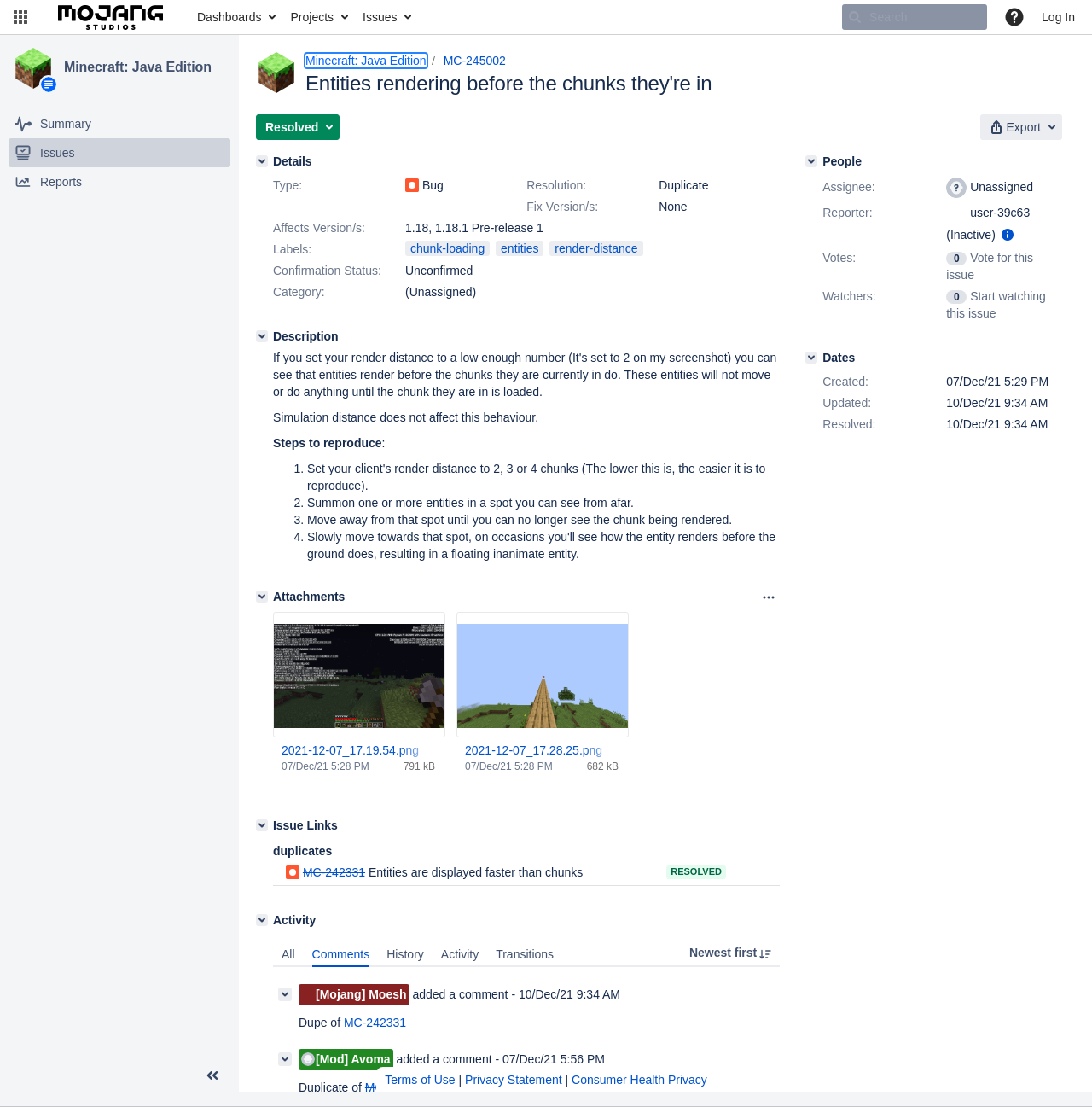What is the resolution of the issue MC-245002?
Answer the question with as much detail as possible.

I found the answer by looking at the 'Resolution' label in the details section of the issue, which is located in the middle of the page, and it says 'Duplicate'.